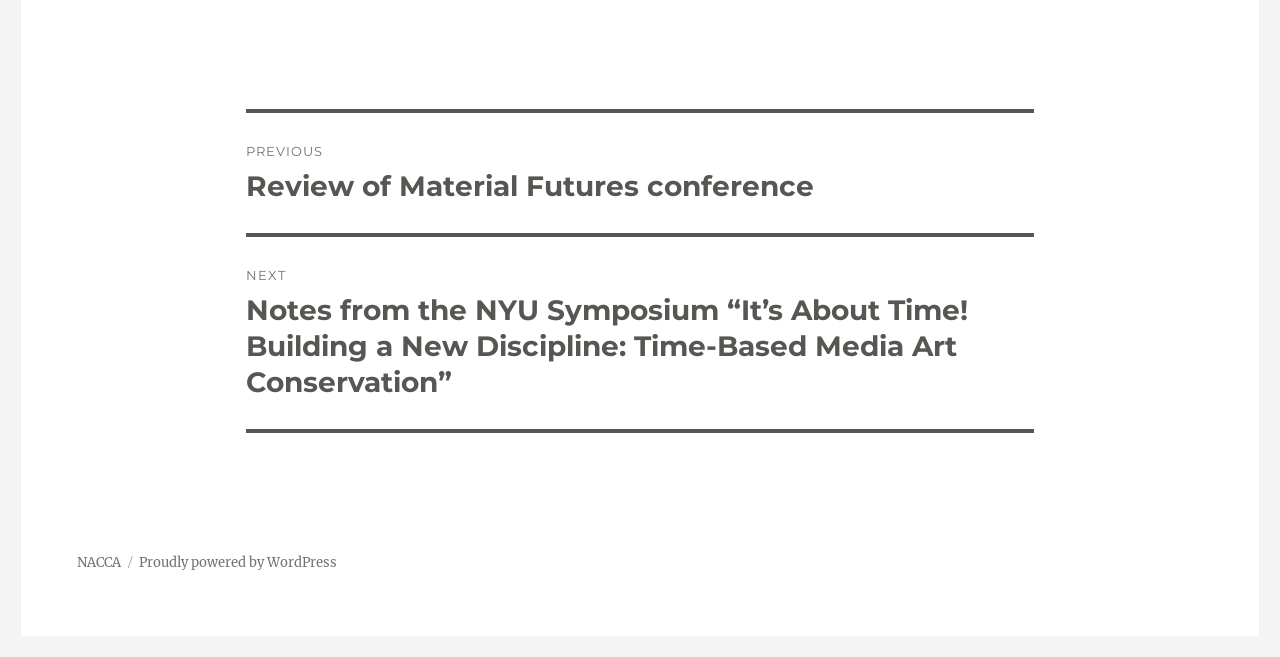Provide the bounding box coordinates of the HTML element this sentence describes: "Proudly powered by WordPress".

[0.109, 0.844, 0.263, 0.869]